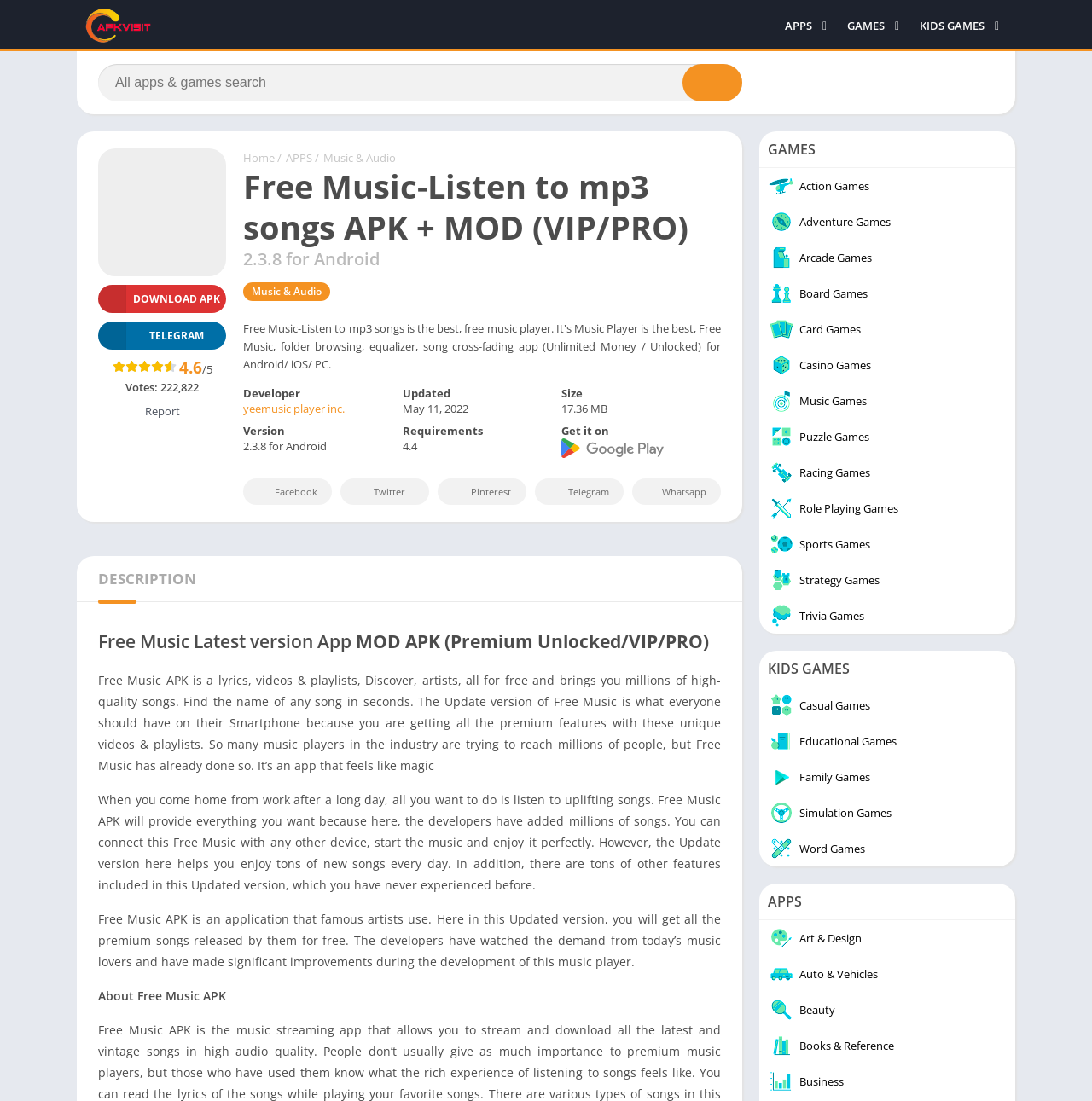What is the size of the APK?
Please answer the question with as much detail and depth as you can.

The size of the APK can be found in the details section of the webpage, where it is listed as '17.36 MB'.